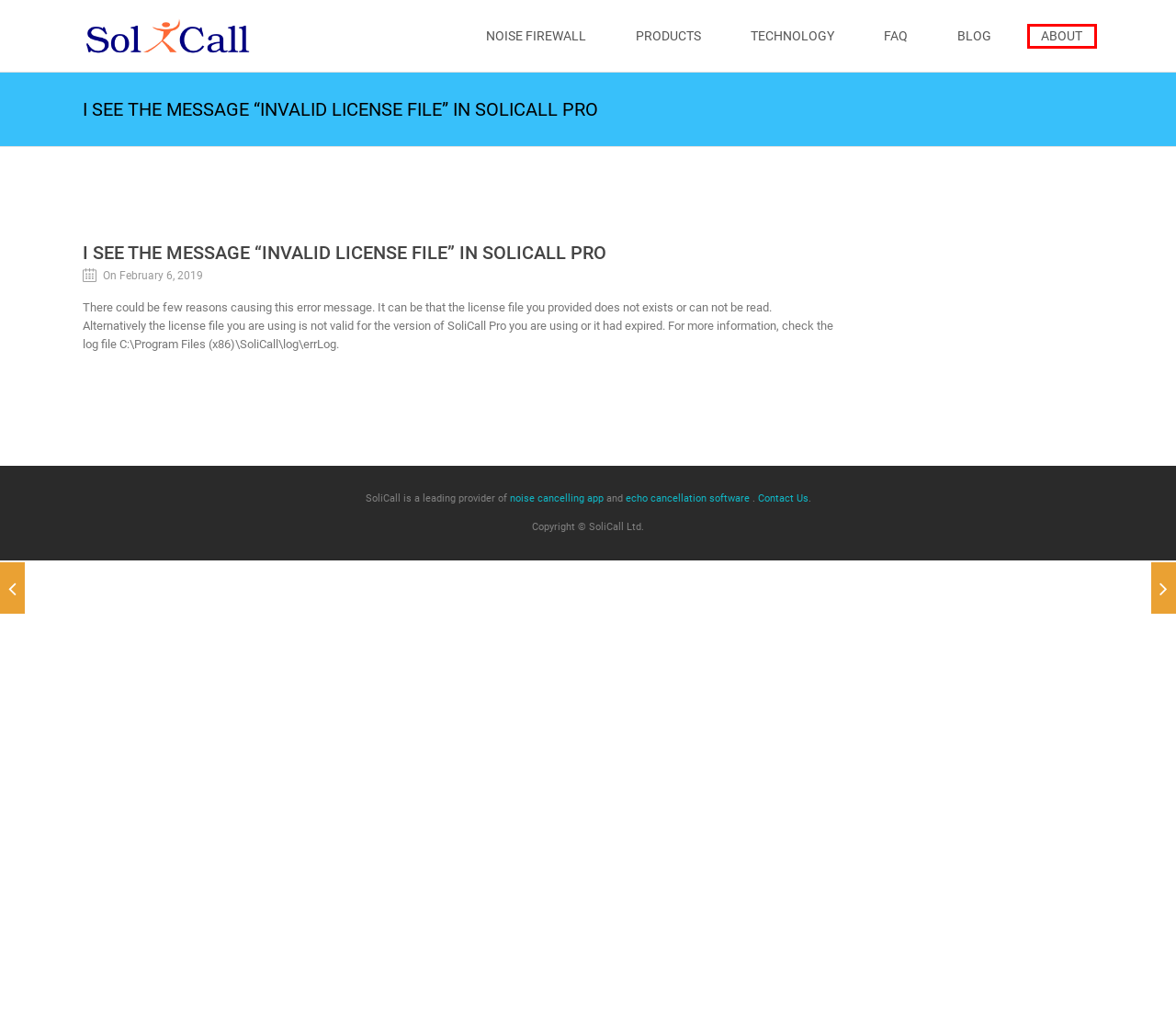Look at the screenshot of a webpage where a red rectangle bounding box is present. Choose the webpage description that best describes the new webpage after clicking the element inside the red bounding box. Here are the candidates:
A. About – SoliCall
B. Blog – SoliCall
C. Technology – SoliCall
D. Recording calls using SoliCall Pro for debug purpose – SoliCall
E. I got the message “Another instance of SoliCall Pro is already running”. Why? – SoliCall
F. FAQ – SoliCall
G. Noise Firewall – SoliCall
H. Products – SoliCall

A